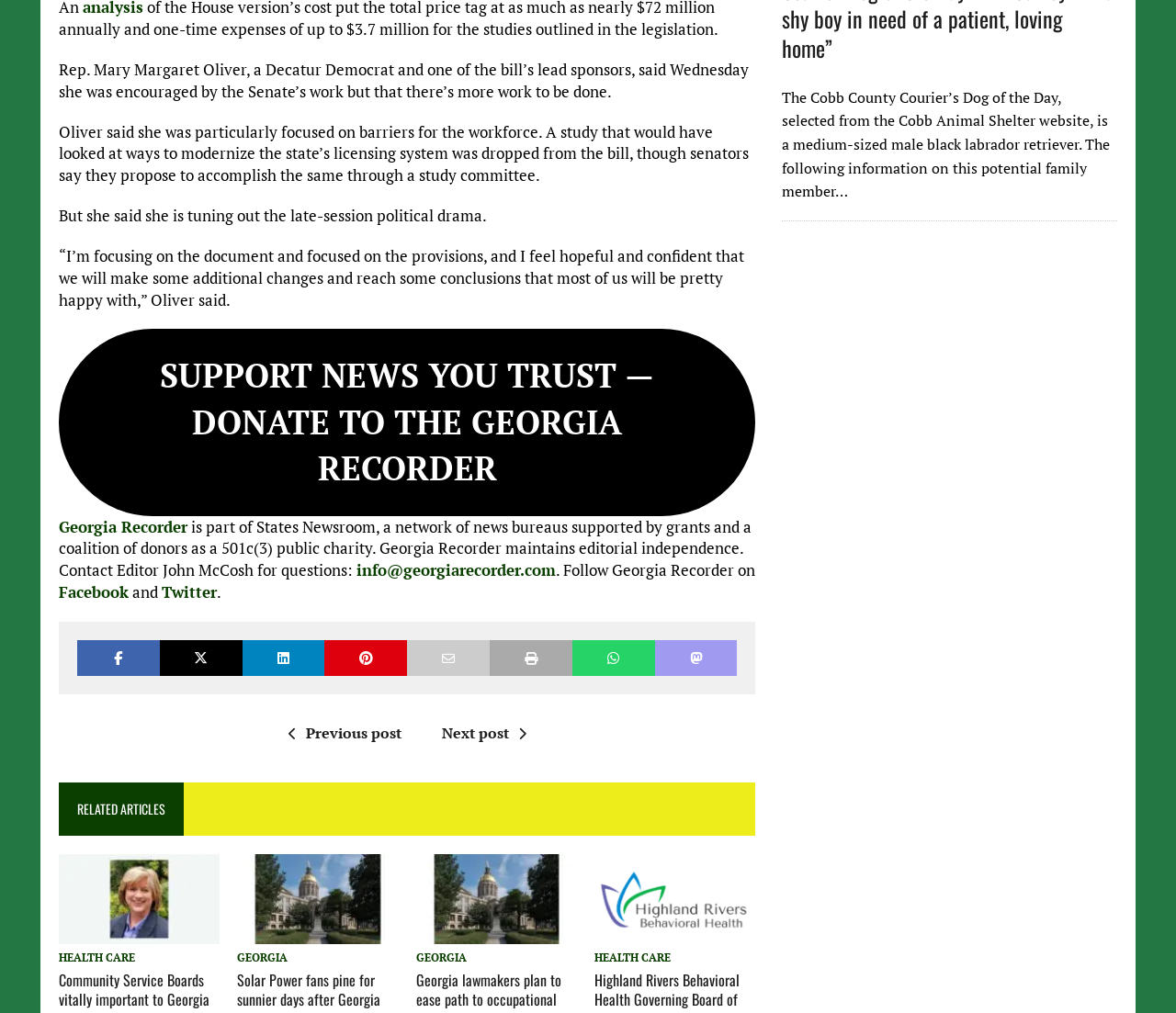Identify the bounding box for the UI element described as: "Health Care". Ensure the coordinates are four float numbers between 0 and 1, formatted as [left, top, right, bottom].

[0.05, 0.938, 0.115, 0.952]